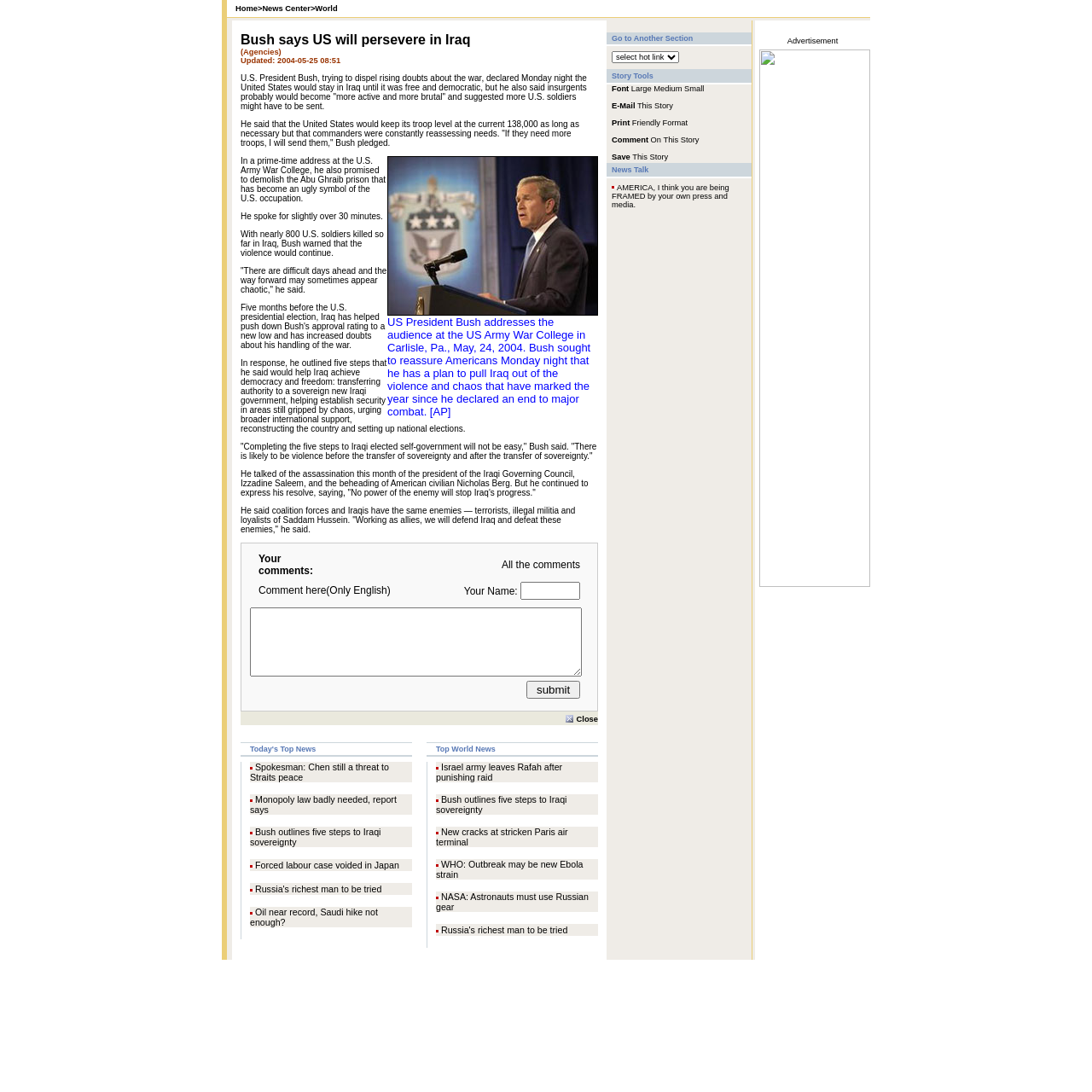Determine the coordinates of the bounding box that should be clicked to complete the instruction: "Submit your comment". The coordinates should be represented by four float numbers between 0 and 1: [left, top, right, bottom].

[0.482, 0.623, 0.531, 0.639]